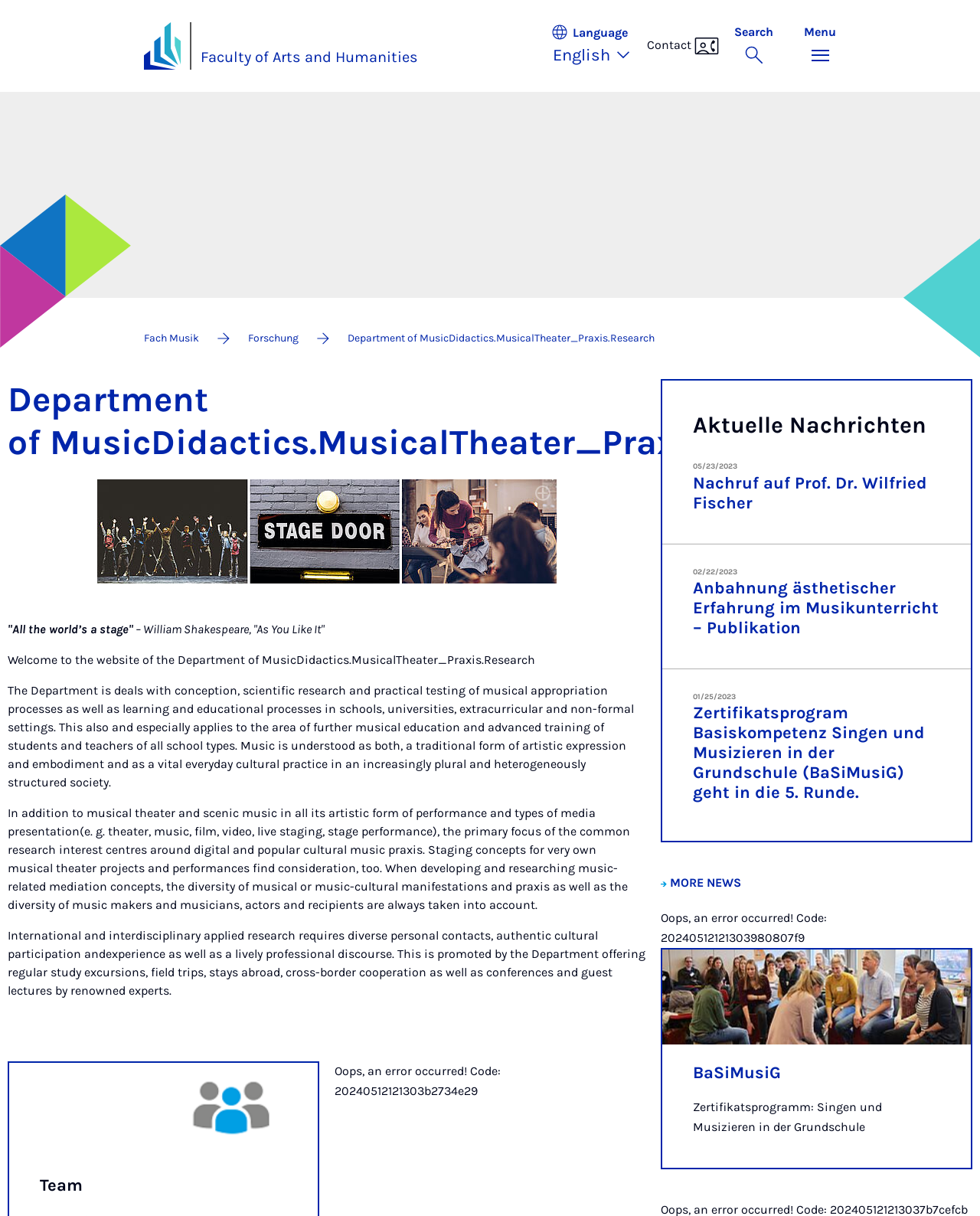How many news articles are listed?
Provide a detailed and well-explained answer to the question.

The number of news articles can be determined by counting the links under the 'Aktuelle Nachrichten' heading, which are 'Nachruf auf Prof. Dr. Wilfried Fischer', 'Anbahnung ästhetischer Erfahrung im Musikunterricht – Publikation', 'Zertifikatsprogram Basiskompetenz Singen und Musizieren in der Grundschule (BaSiMusiG) geht in die 5. Runde.', and one more.